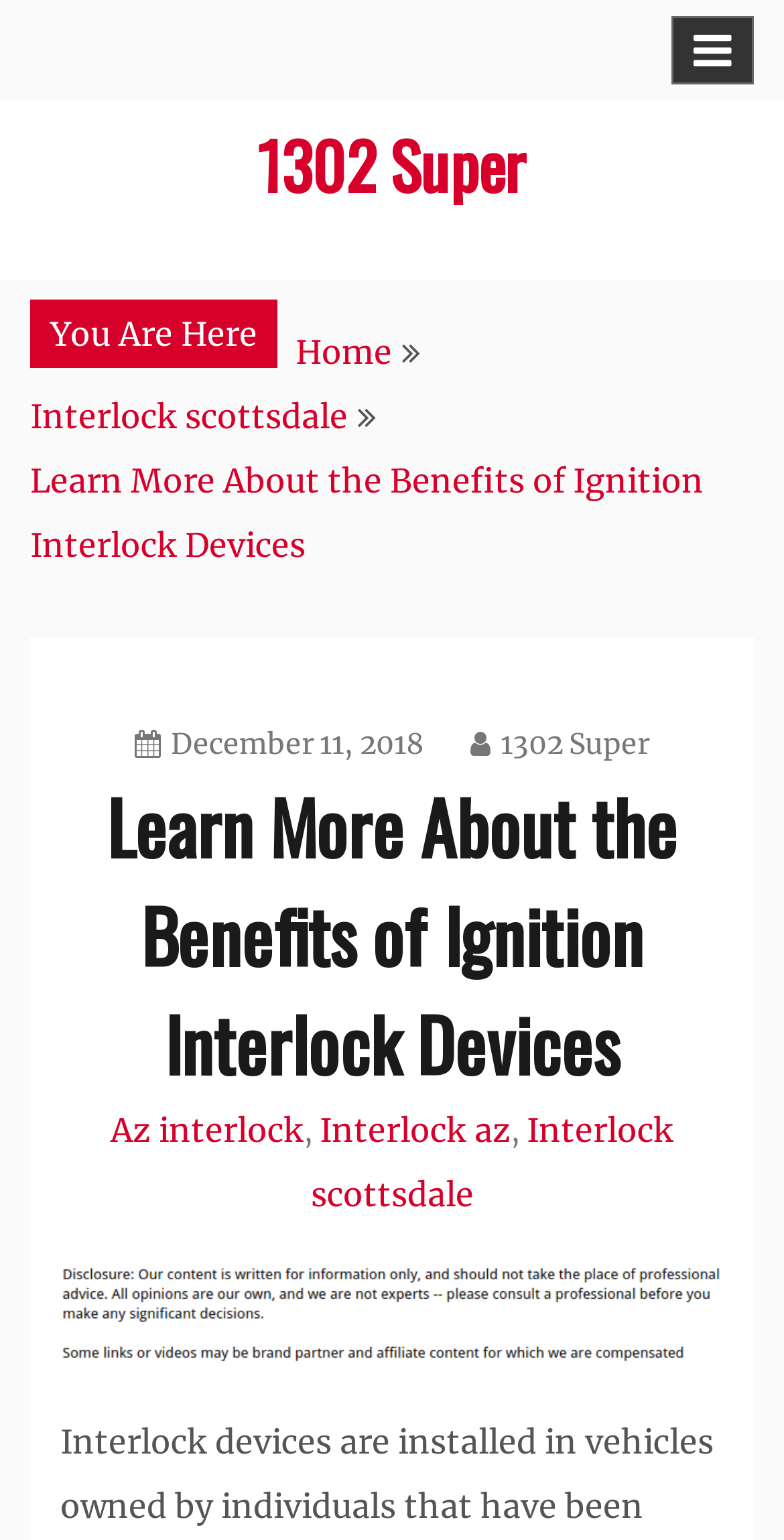Identify the main heading from the webpage and provide its text content.

Learn More About the Benefits of Ignition Interlock Devices